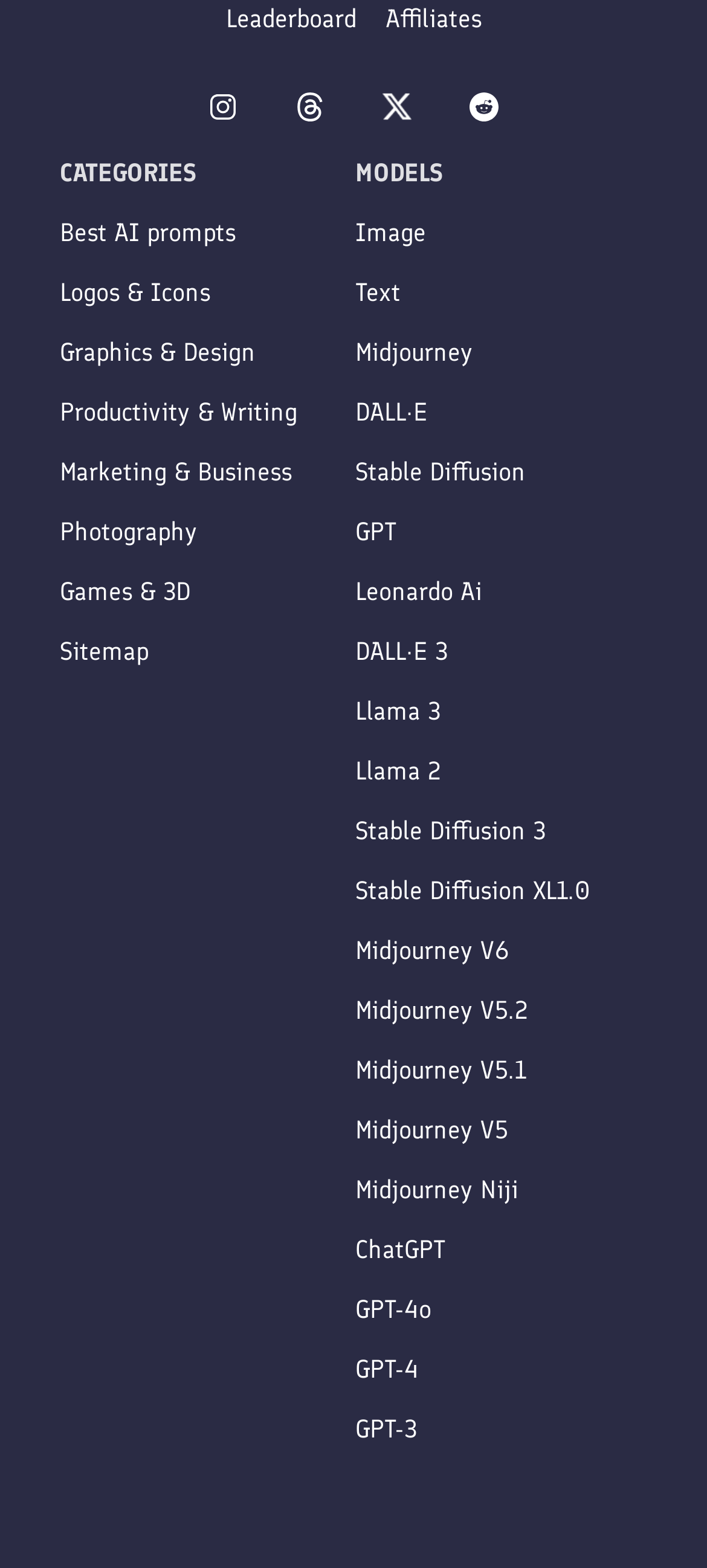Pinpoint the bounding box coordinates for the area that should be clicked to perform the following instruction: "View Best AI prompts".

[0.085, 0.139, 0.421, 0.158]